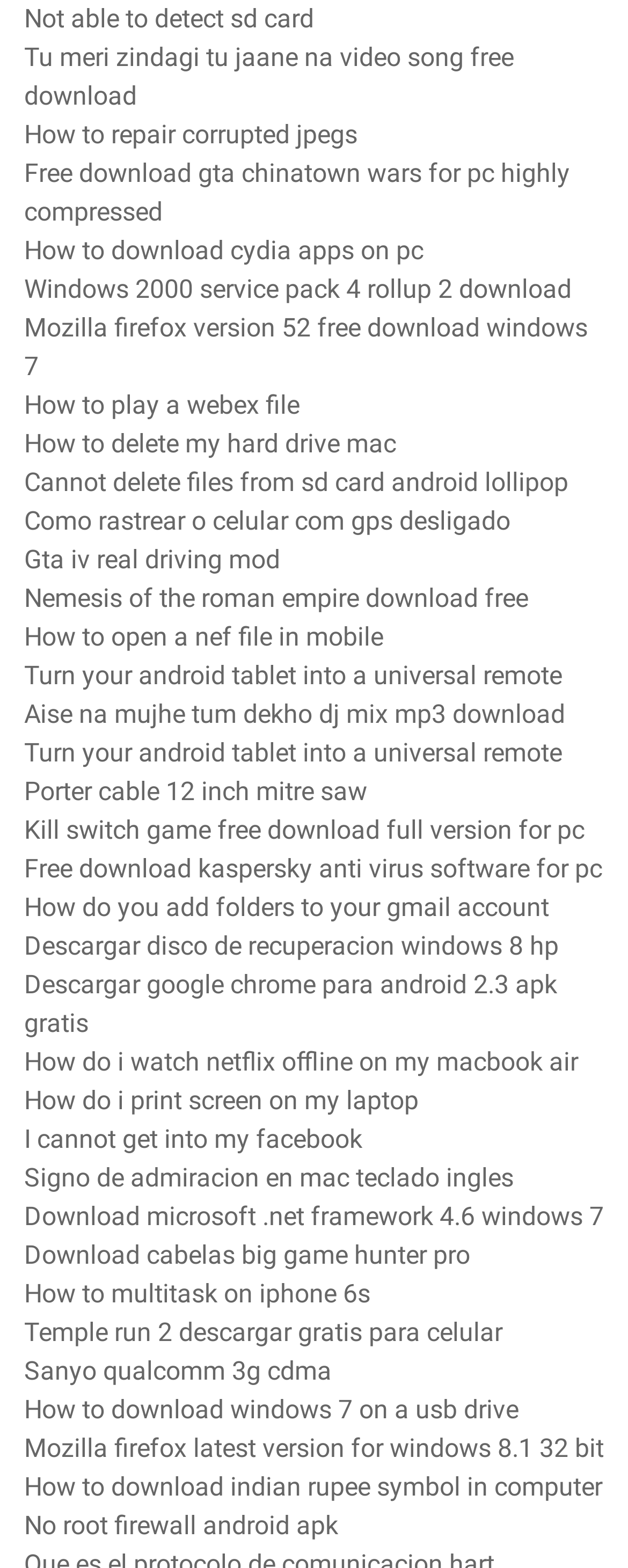What type of content is dominant on this webpage?
Give a single word or phrase answer based on the content of the image.

Technical tutorials